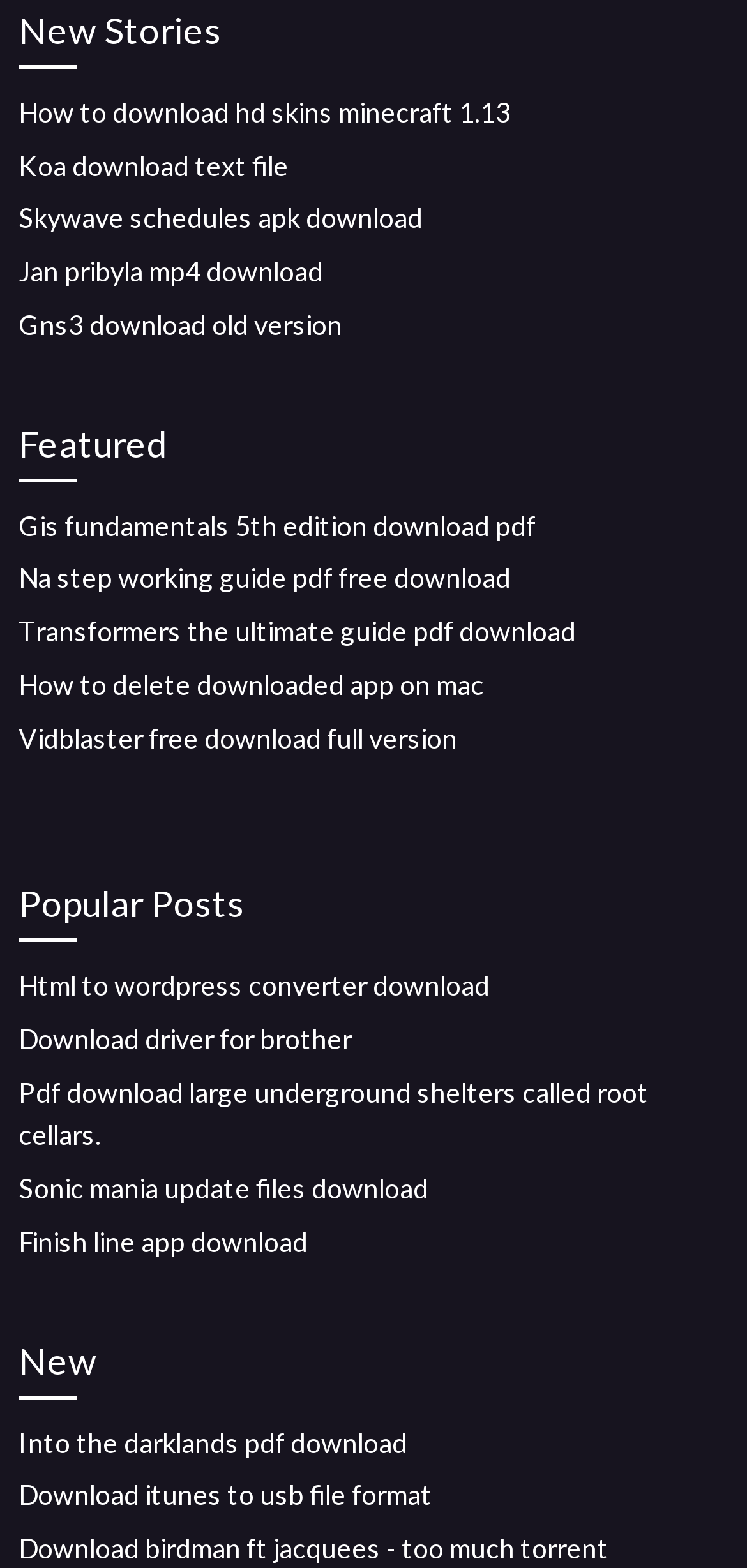From the given element description: "Gns3 download old version", find the bounding box for the UI element. Provide the coordinates as four float numbers between 0 and 1, in the order [left, top, right, bottom].

[0.025, 0.196, 0.458, 0.217]